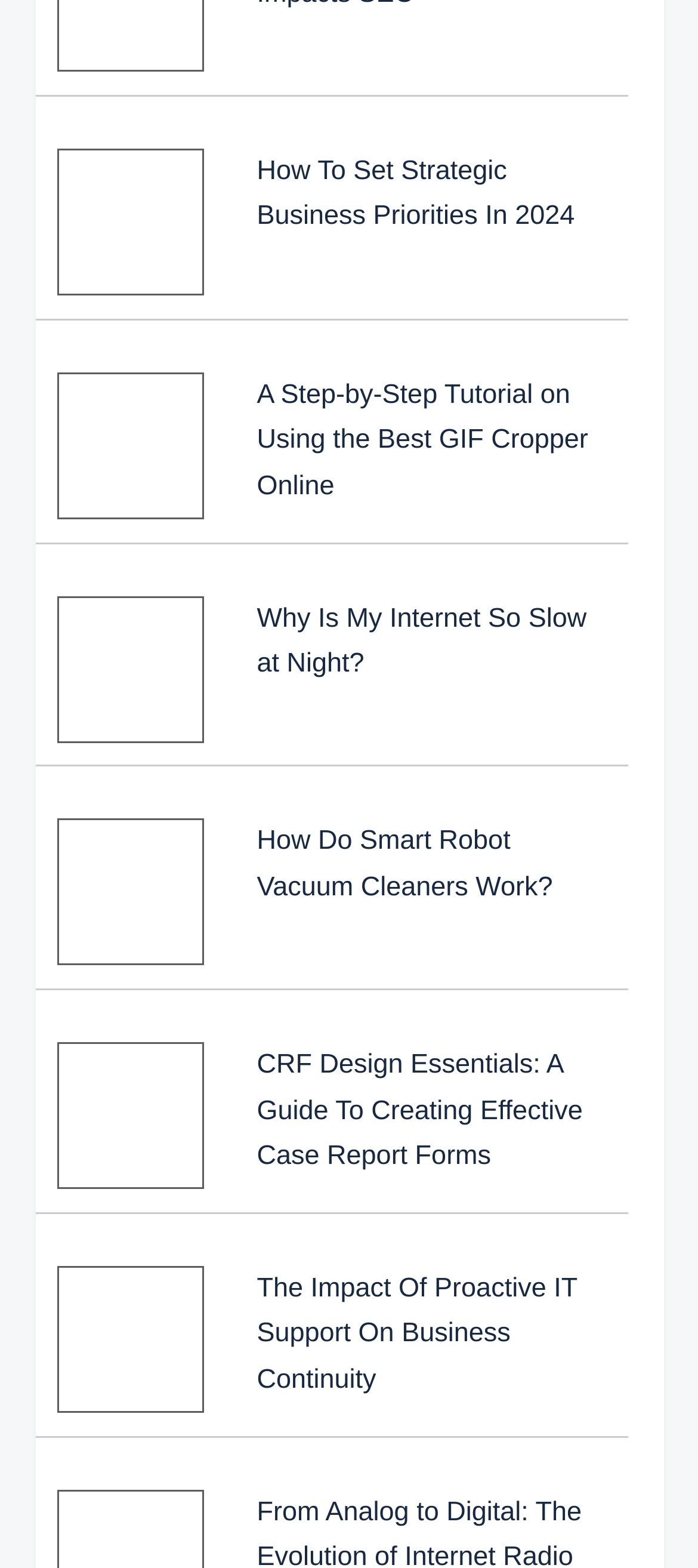Identify the coordinates of the bounding box for the element that must be clicked to accomplish the instruction: "Click on the link 'The Impact Of Proactive IT Support On Business Continuity'".

[0.368, 0.812, 0.827, 0.89]